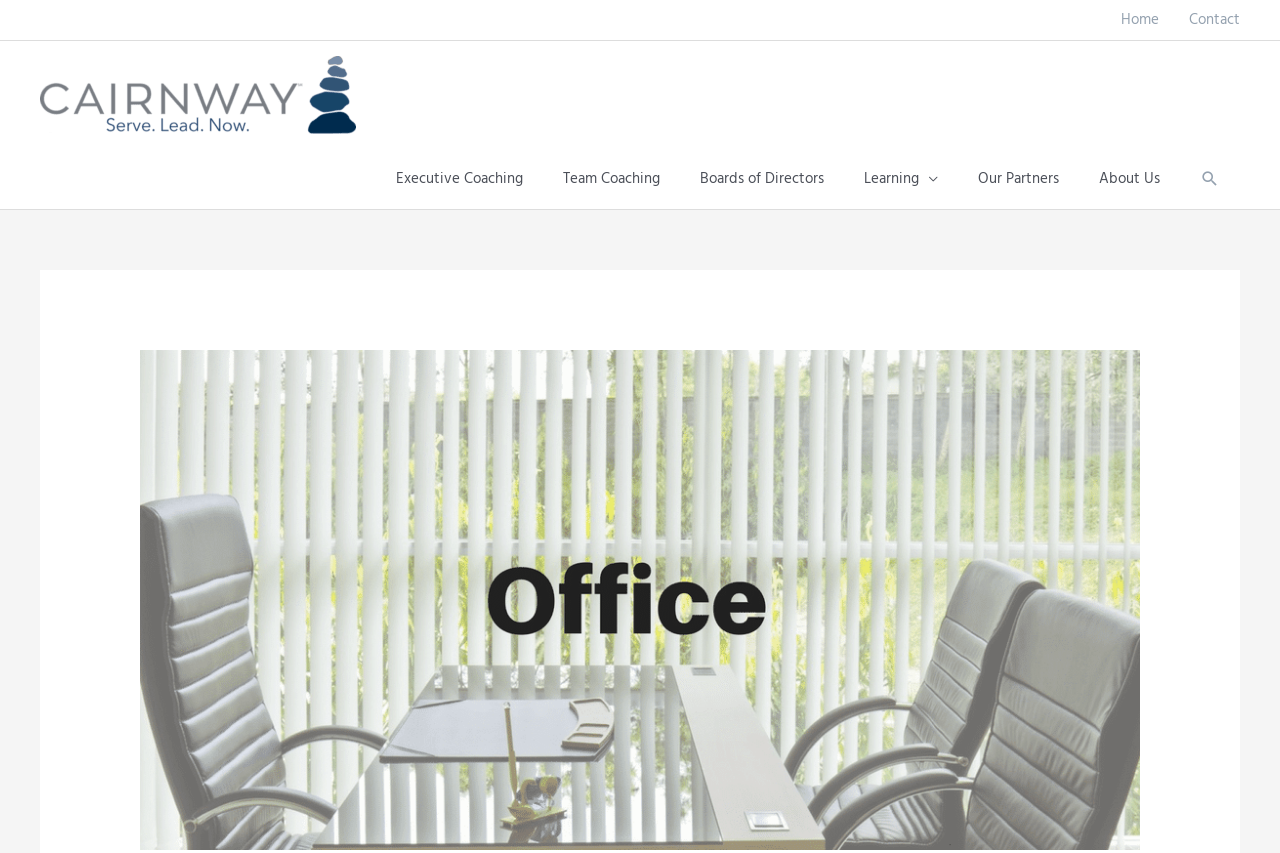Identify the bounding box for the described UI element. Provide the coordinates in (top-left x, top-left y, bottom-right x, bottom-right y) format with values ranging from 0 to 1: Home

[0.864, 0.0, 0.917, 0.047]